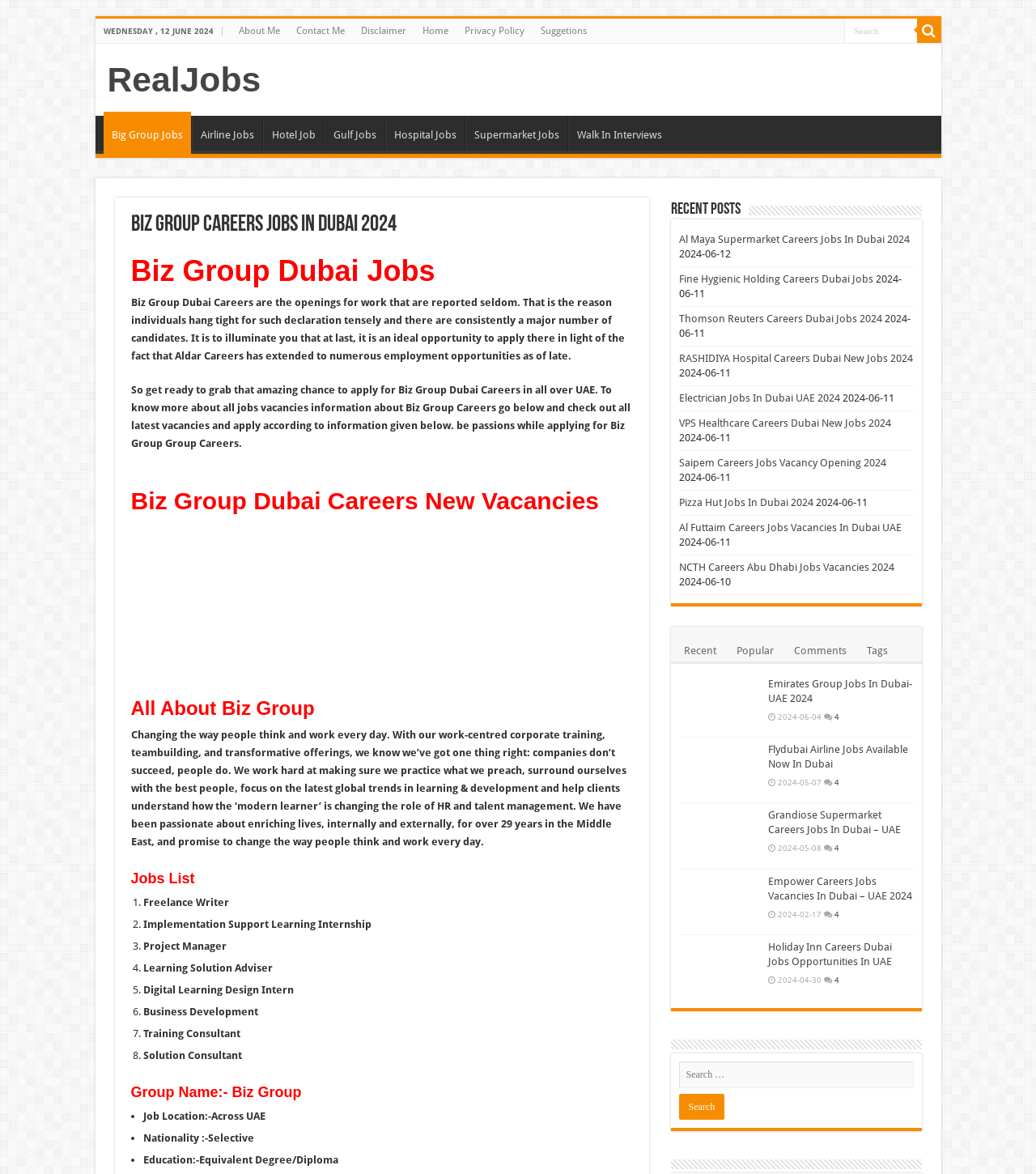What is the purpose of the 'Search' textbox?
Use the information from the image to give a detailed answer to the question.

The 'Search' textbox is likely intended for users to search for specific job openings or keywords related to jobs, allowing them to quickly find relevant job listings on the webpage.